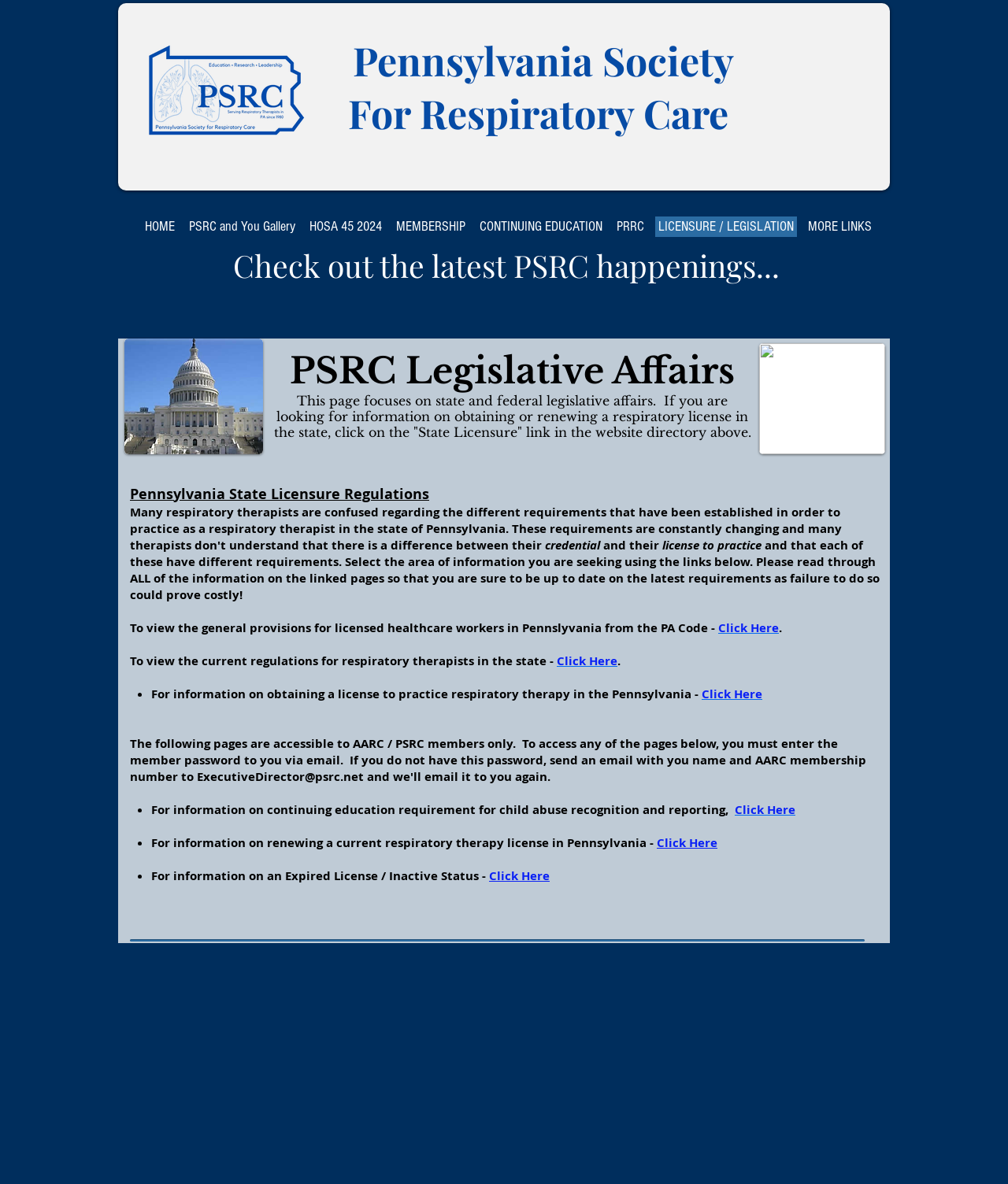Please identify the bounding box coordinates of the region to click in order to complete the task: "Click Here to view the general provisions for licensed healthcare workers in Pennslyvania from the PA Code". The coordinates must be four float numbers between 0 and 1, specified as [left, top, right, bottom].

[0.712, 0.523, 0.773, 0.537]